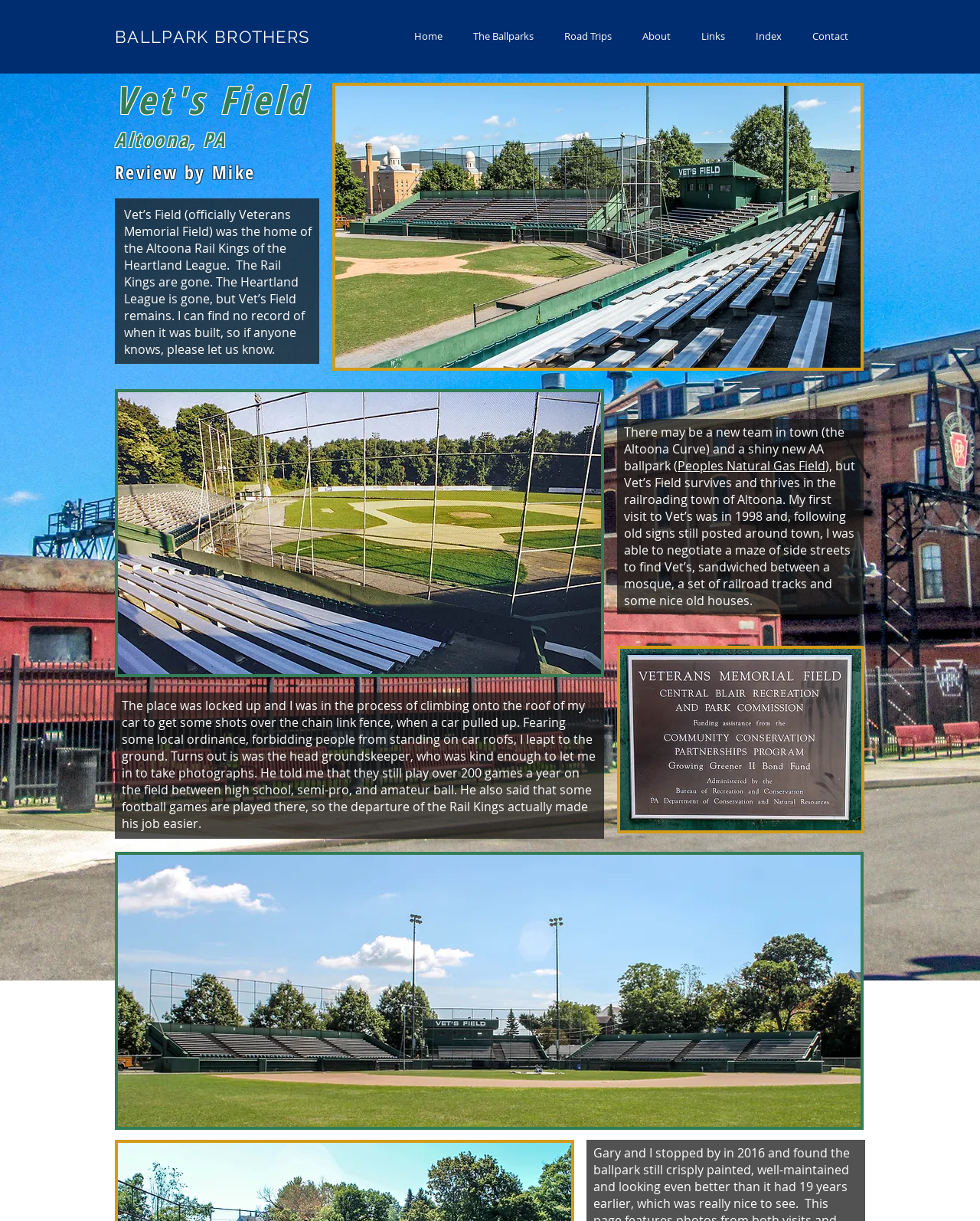Locate the bounding box coordinates for the element described below: "17 August, 201817 August, 2018". The coordinates must be four float values between 0 and 1, formatted as [left, top, right, bottom].

None